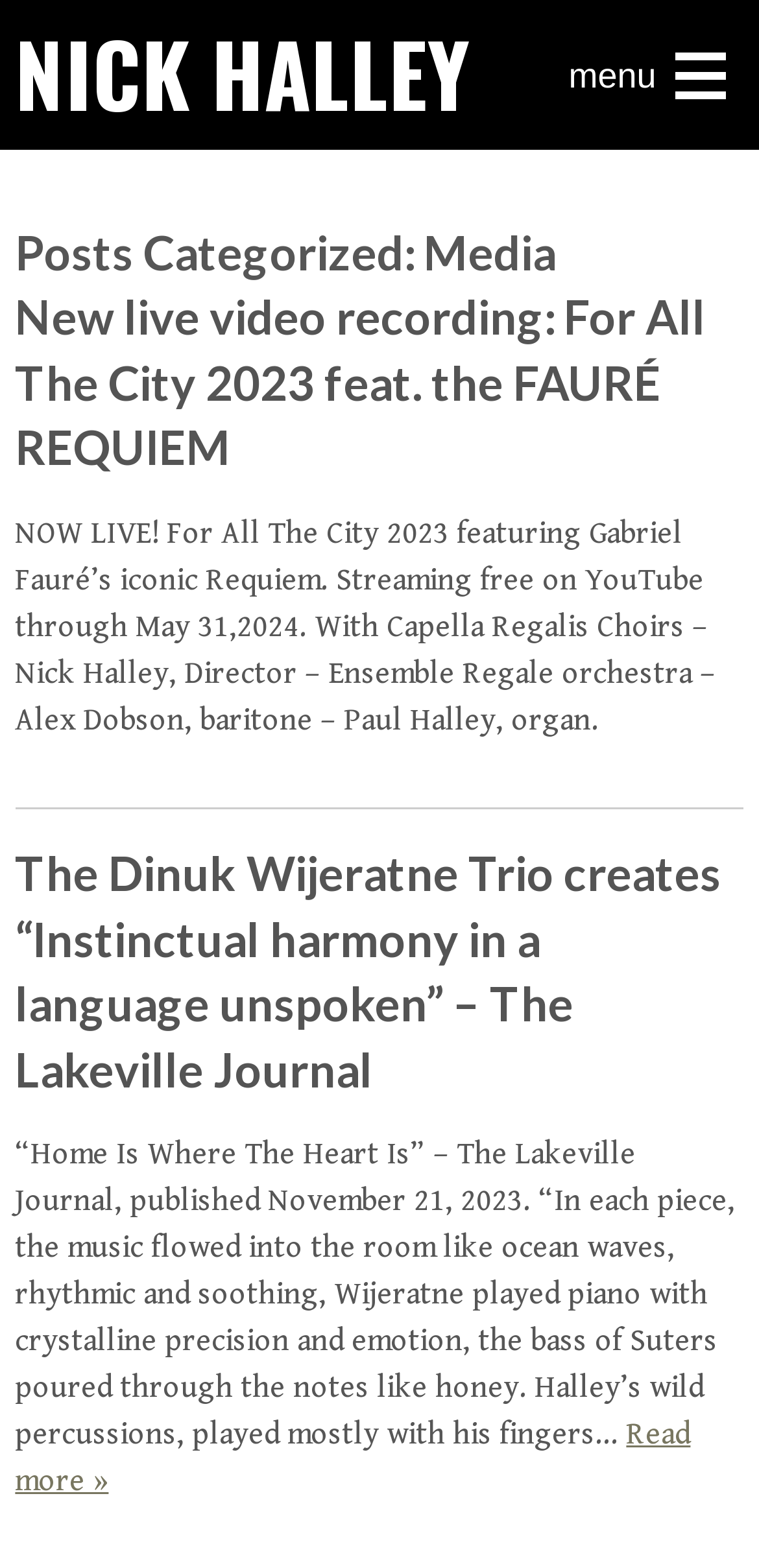Who is the director of Capella Regalis Choirs?
From the screenshot, supply a one-word or short-phrase answer.

Nick Halley